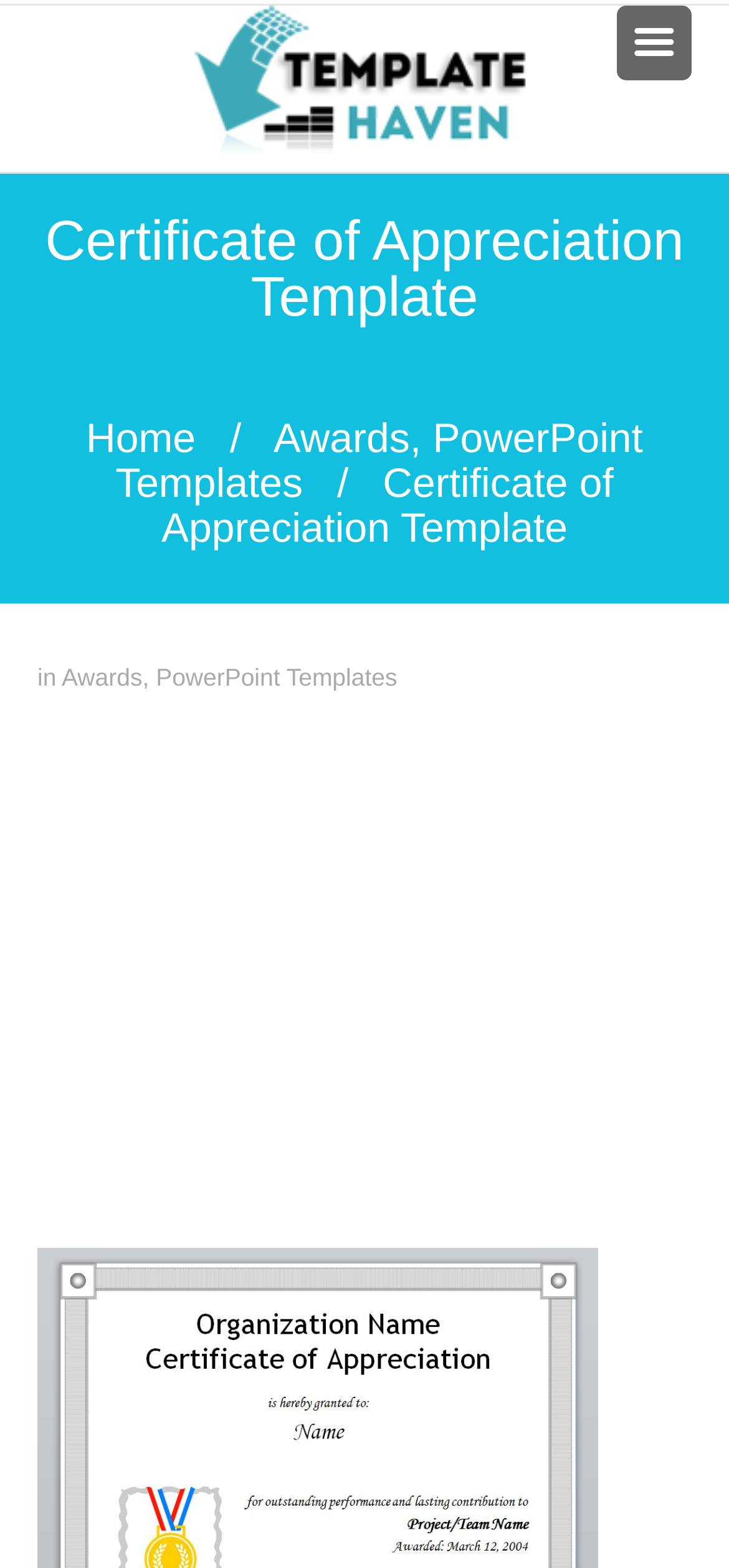Provide an in-depth description of the elements and layout of the webpage.

The webpage is about a Certificate of Appreciation template in Microsoft PowerPoint, available for free download at TemplateHaven.com. 

At the top, there is a header section that spans almost the entire width of the page. Within this section, there is a link on the left side, a combobox on the right side, and a heading that reads "Certificate of Appreciation Template" centered below the link and combobox.

Below the header section, there is a navigation menu with four links: "Home", "Awards", "PowerPoint Templates", and another "Certificate of Appreciation Template" link. These links are arranged horizontally, with some static text in between them.

Further down, there is a section with a brief description of the template, which mentions that it is a hassle-free layout in Microsoft PowerPoint. This section is followed by a call-to-action to download the template for free at TemplateHaven.com.

The page also has some additional links and text, including a breadcrumb trail that mirrors the navigation menu above, and an insertion section that takes up most of the bottom half of the page.